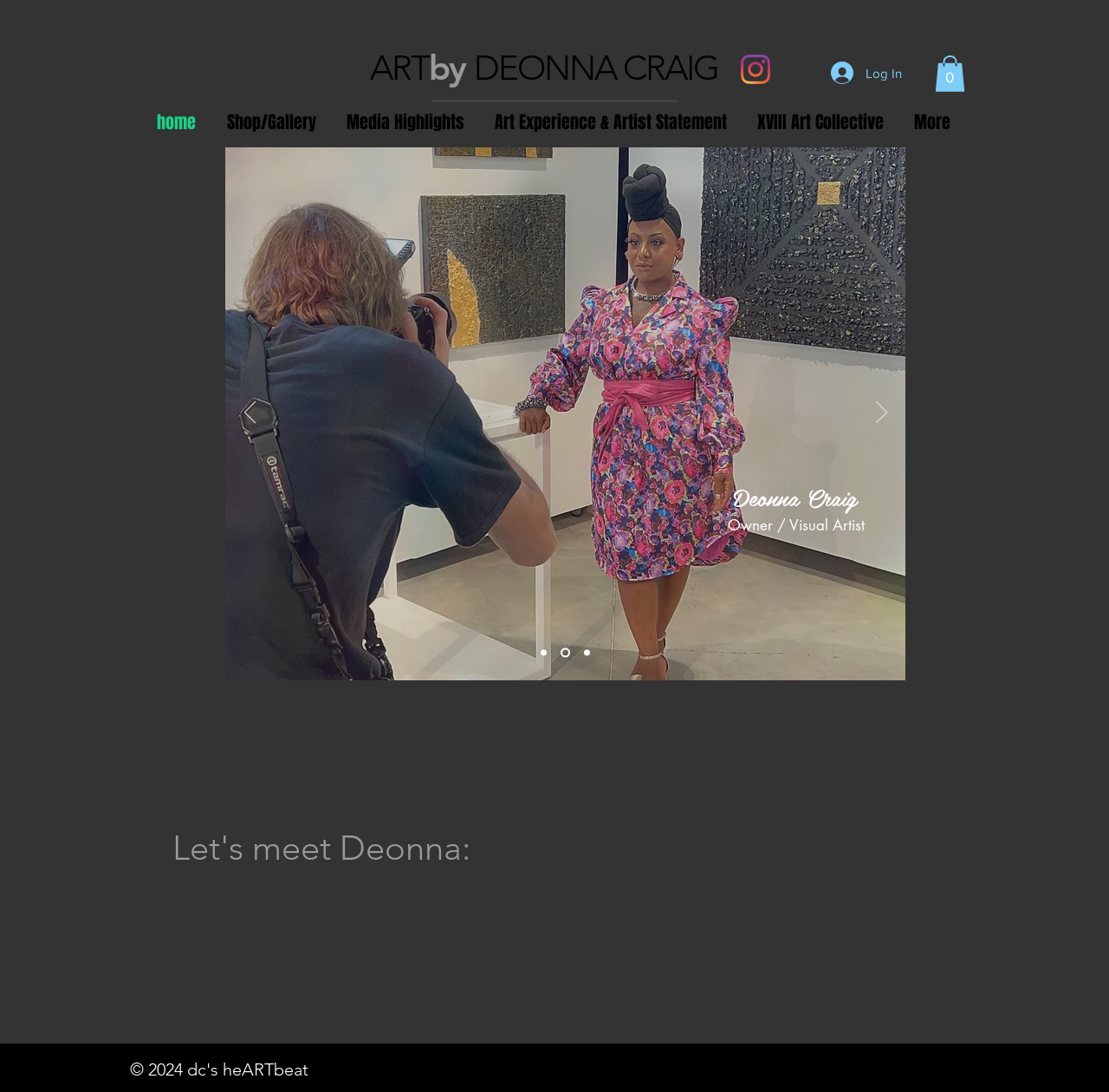What is the function of the 'Previous' and 'Next' buttons?
Provide a well-explained and detailed answer to the question.

The 'Previous' and 'Next' buttons are located within the 'Slideshow' region, and they are likely used to navigate through the slideshow, possibly to view different artworks or images.